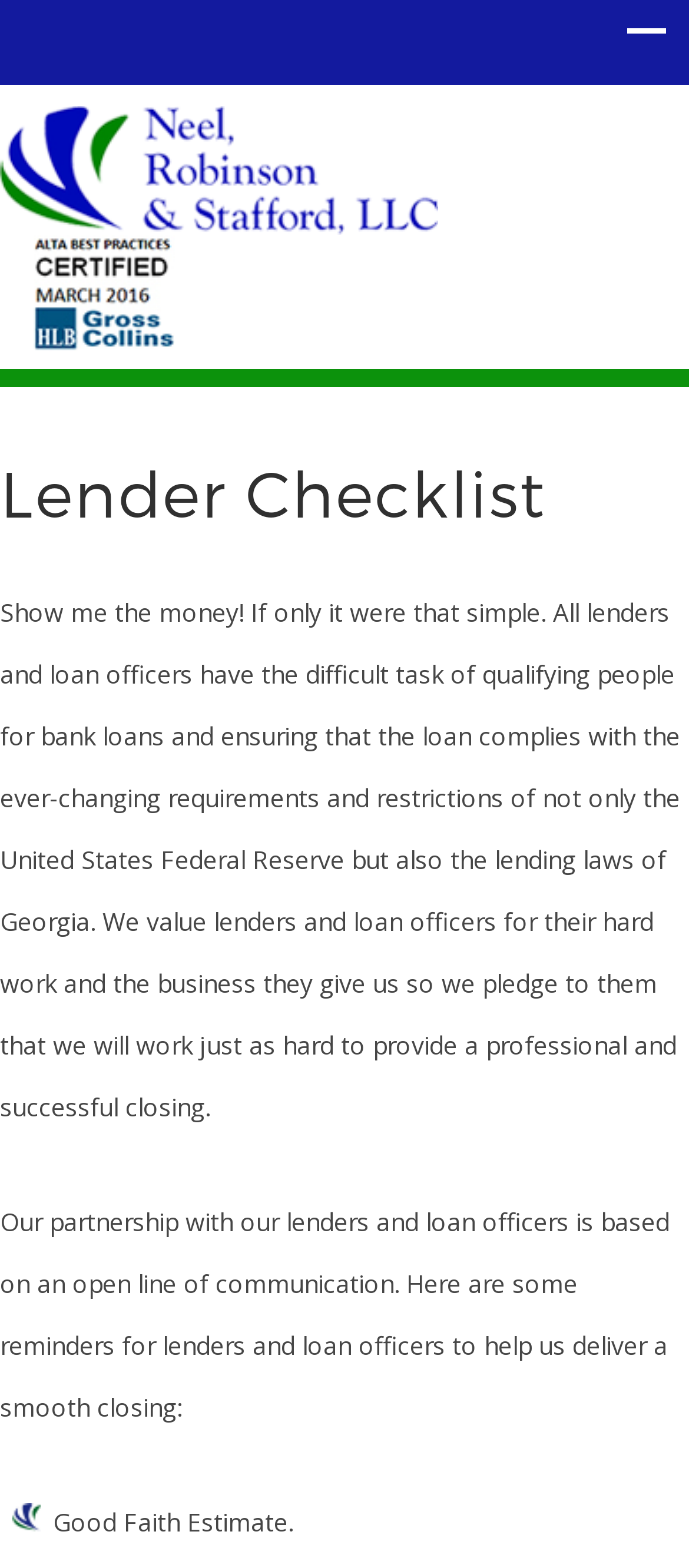Please answer the following question using a single word or phrase: How many reminders are listed for lenders and loan officers?

At least one